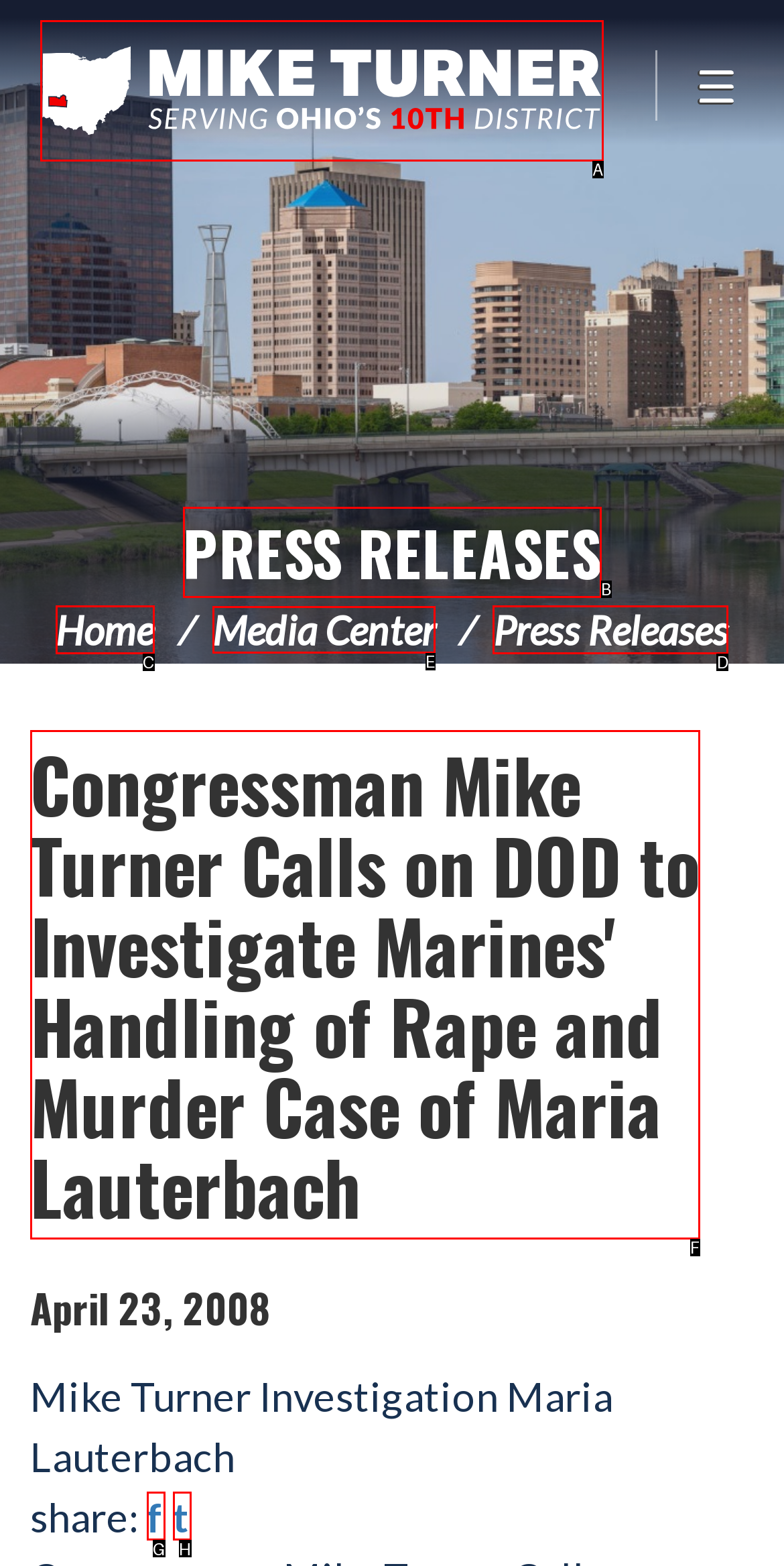Select the letter associated with the UI element you need to click to perform the following action: Visit the 'Media Center' page
Reply with the correct letter from the options provided.

E